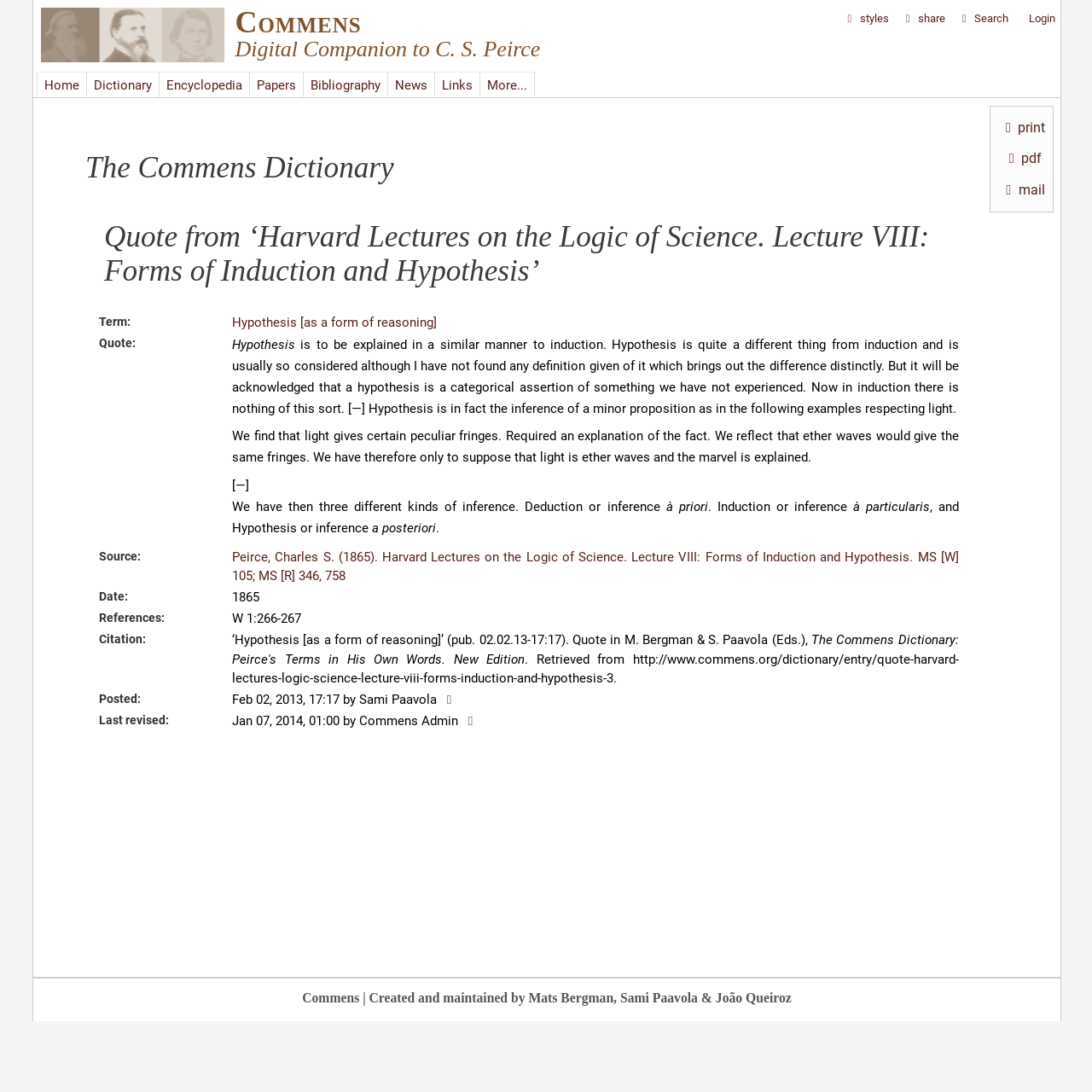Offer a meticulous caption that includes all visible features of the webpage.

This webpage is a dictionary entry for the term "Hypothesis [as a form of reasoning]" from the Commens Dictionary. At the top of the page, there is a navigation menu with links to "Home", "Commens", and other sections of the website. Below the navigation menu, the title of the dictionary entry is displayed, along with a quote from "Harvard Lectures on the Logic of Science. Lecture VIII: Forms of Induction and Hypothesis".

The main content of the page is divided into several sections. The first section explains the concept of hypothesis, citing a passage from Charles S. Peirce's lecture. The passage is broken down into several paragraphs, with each paragraph discussing a different aspect of hypothesis.

To the right of the main content, there are several links and icons, including options to print, save as a PDF, and email the page. There are also links to share the page on social media and to switch visual styles.

At the bottom of the page, there is a section with metadata about the dictionary entry, including the source, date, references, citation, and posting information. There is also a note about the last revision of the entry.

Finally, at the very bottom of the page, there is a footer with information about the Commens website, including its creators and maintainers.